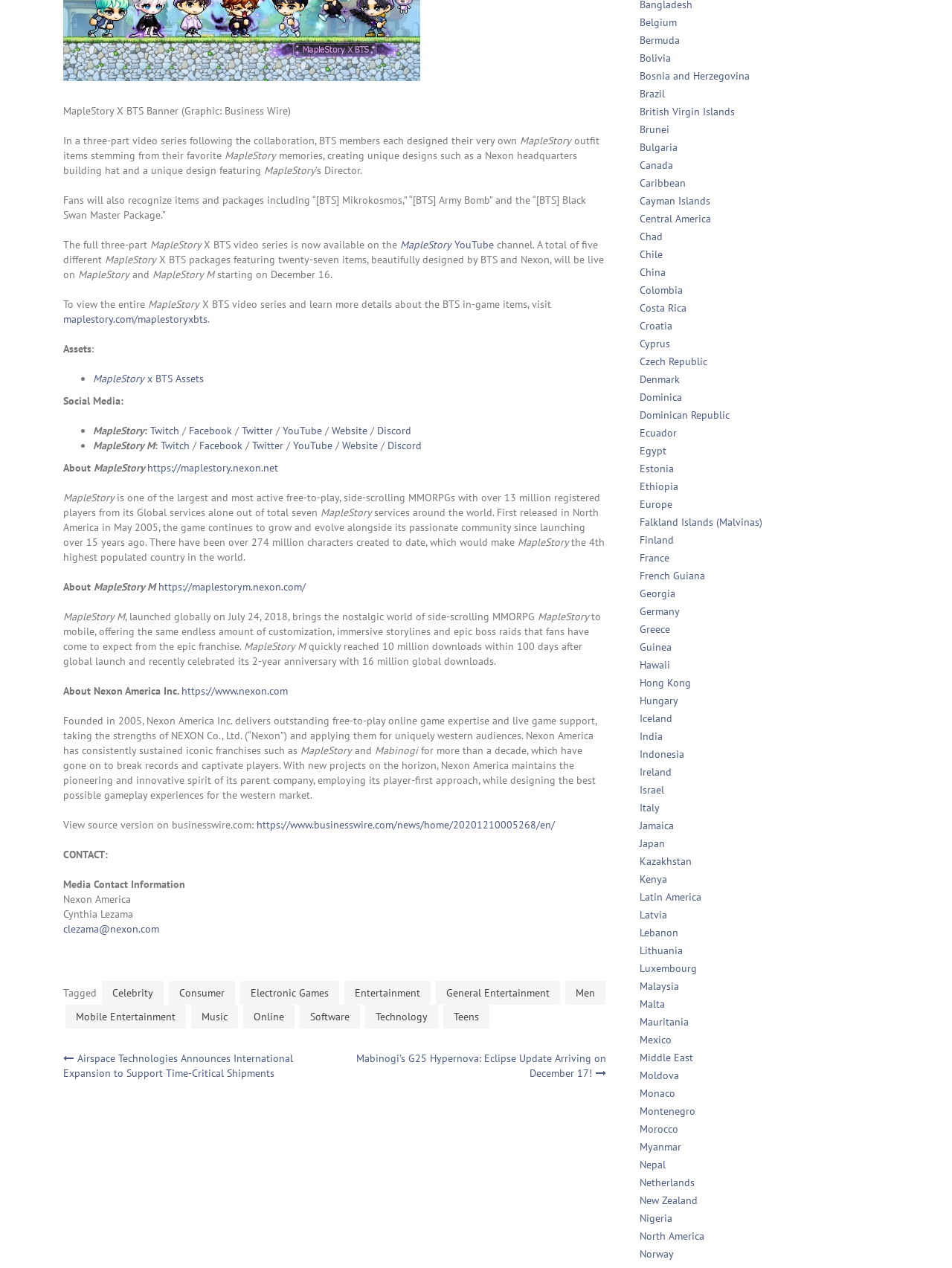Locate and provide the bounding box coordinates for the HTML element that matches this description: "Falkland Islands (Malvinas)".

[0.672, 0.432, 0.801, 0.442]